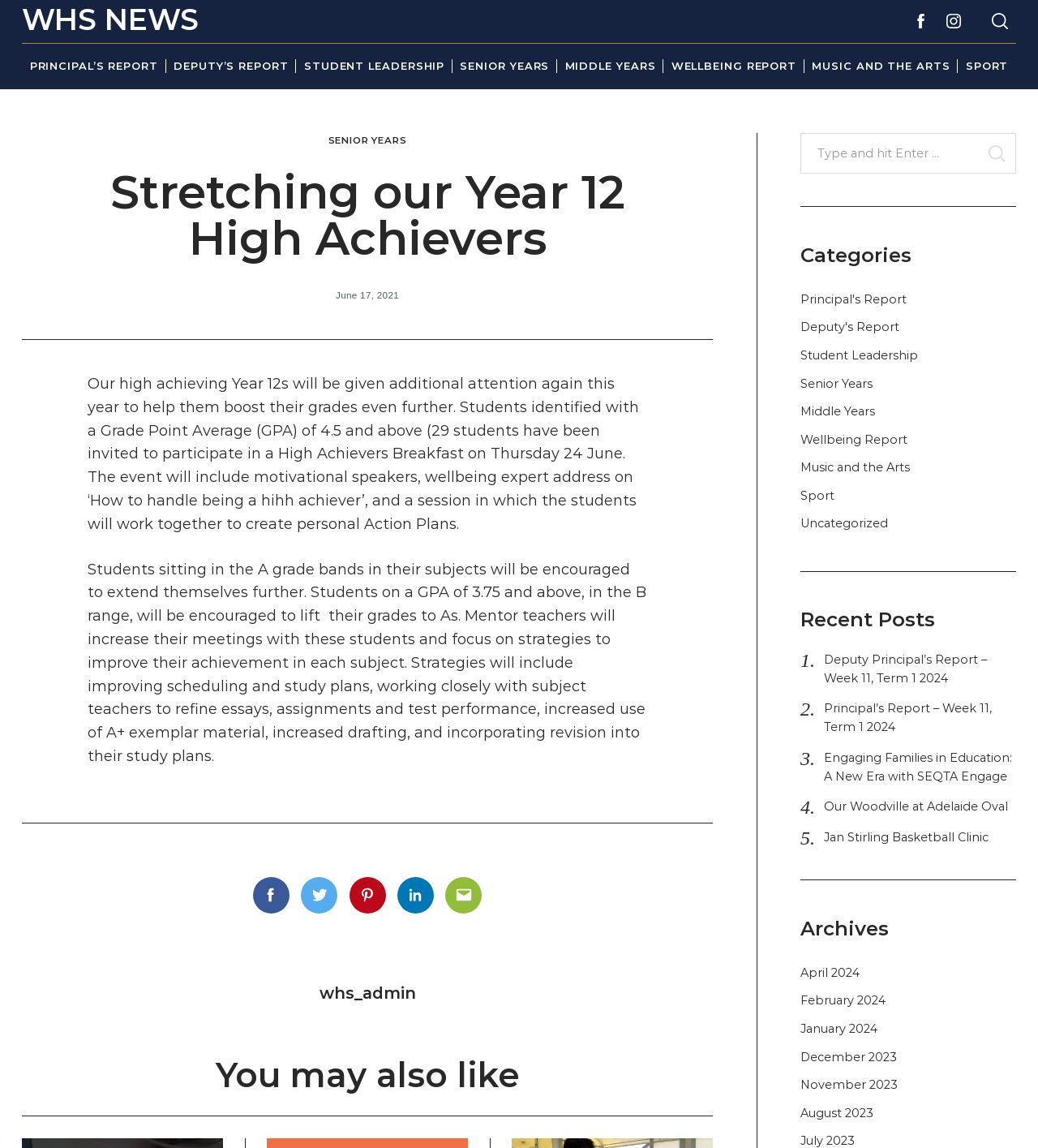Give the bounding box coordinates for this UI element: "Our Woodville at Adelaide Oval". The coordinates should be four float numbers between 0 and 1, arranged as [left, top, right, bottom].

[0.794, 0.696, 0.971, 0.709]